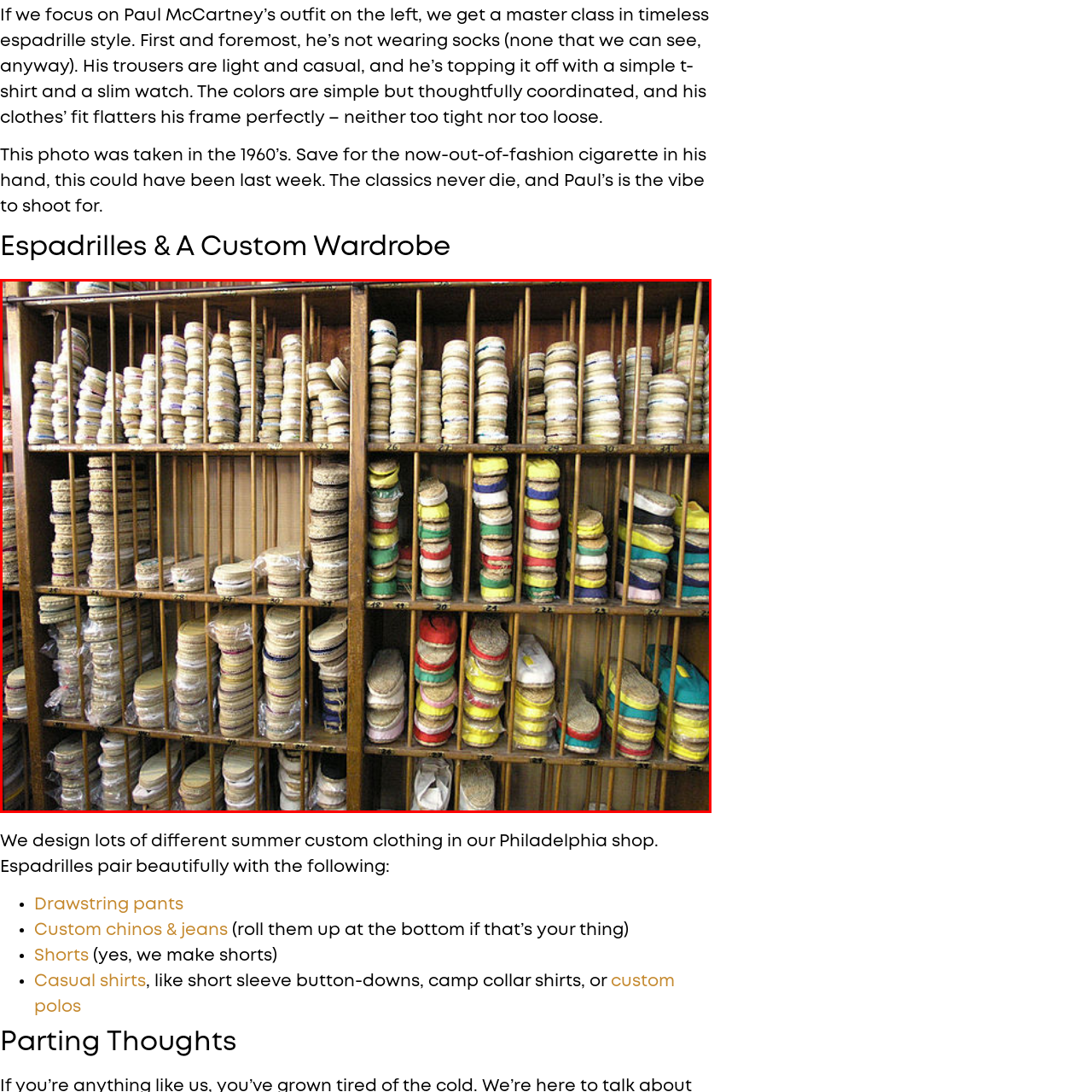Analyze and describe the image content within the red perimeter in detail.

The image showcases a charming display of espadrilles, neatly arranged on a wooden shelf. Each pair is stacked and organized, illustrating the variety in color and design, with vibrant hues such as red, yellow, and blue mixing with more neutral tones. This collection reflects the timeless appeal of espadrilles, which are versatile summer footwear. As a nod to classic style, the image conveys a sense of craftsmanship and attention to detail, hinting at the custom clothing options available at a Philadelphia shop that designs these beautiful pieces. The visual arrangement emphasizes both the aesthetic beauty and functional utility of espadrilles as a fashionable choice for warm weather.